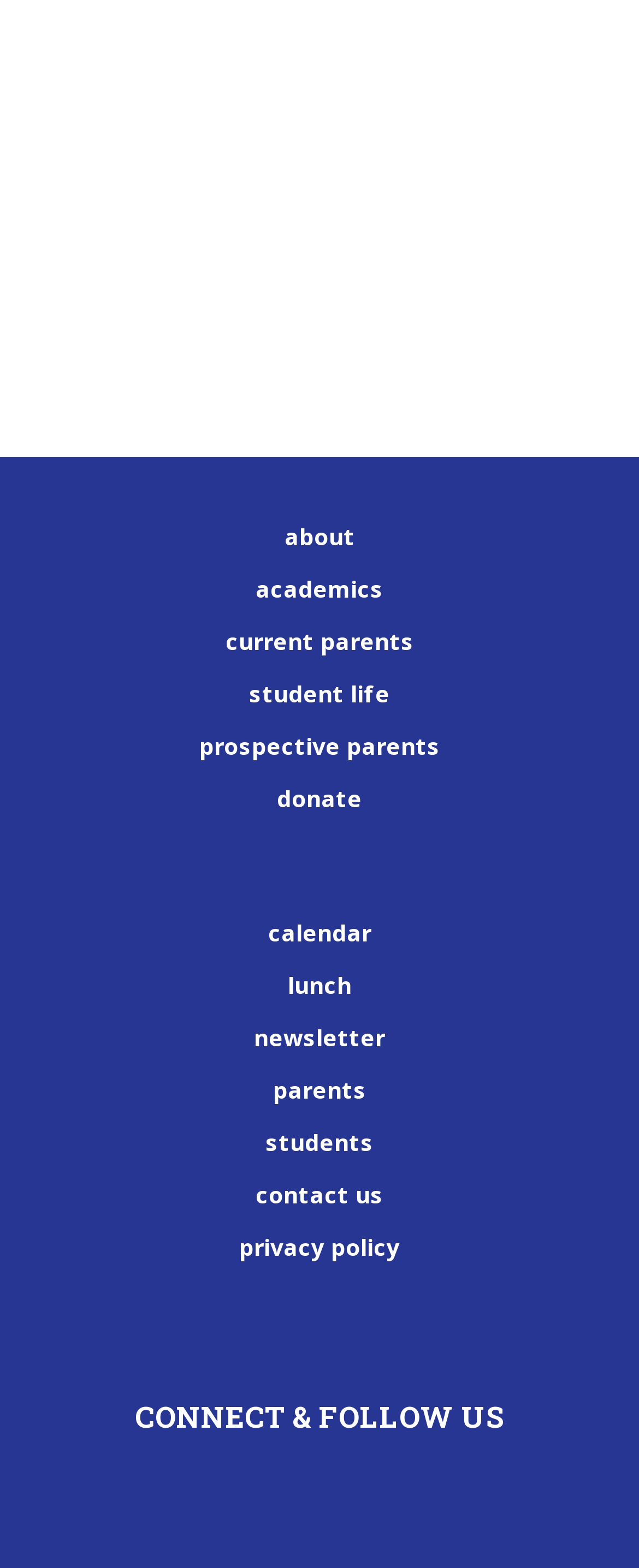Pinpoint the bounding box coordinates of the element that must be clicked to accomplish the following instruction: "read the newsletter". The coordinates should be in the format of four float numbers between 0 and 1, i.e., [left, top, right, bottom].

[0.397, 0.654, 0.603, 0.671]